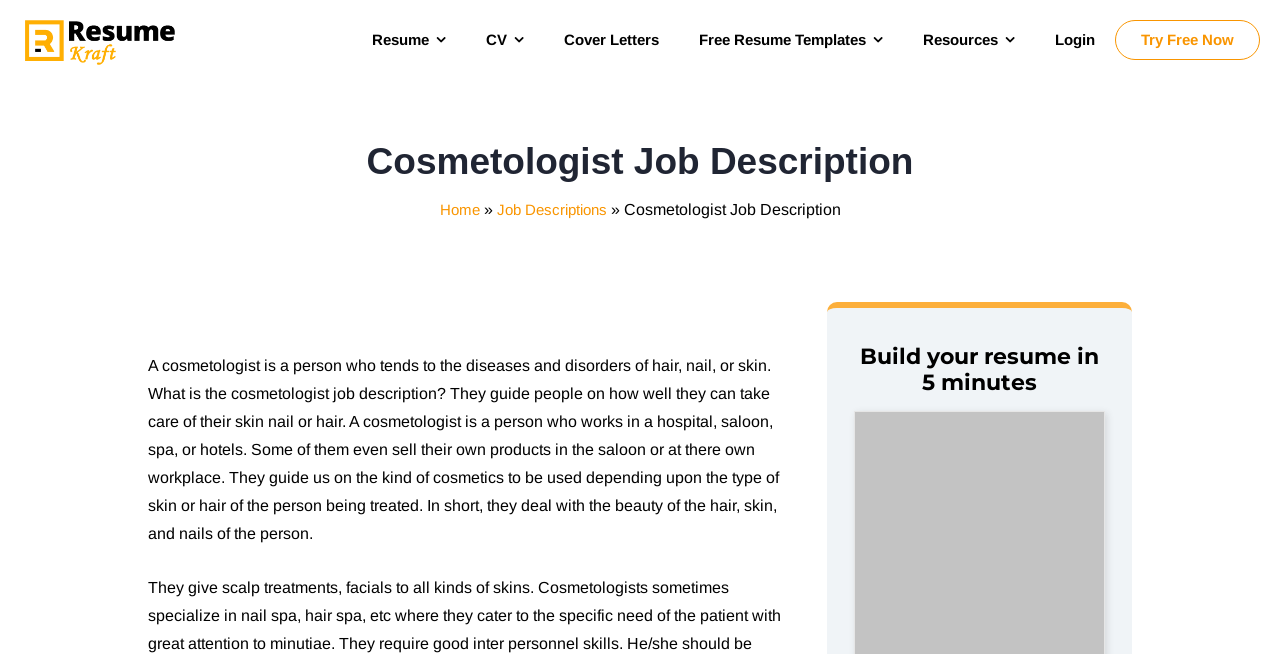Please find the bounding box for the UI element described by: "Cover Letters".

[0.425, 0.032, 0.53, 0.089]